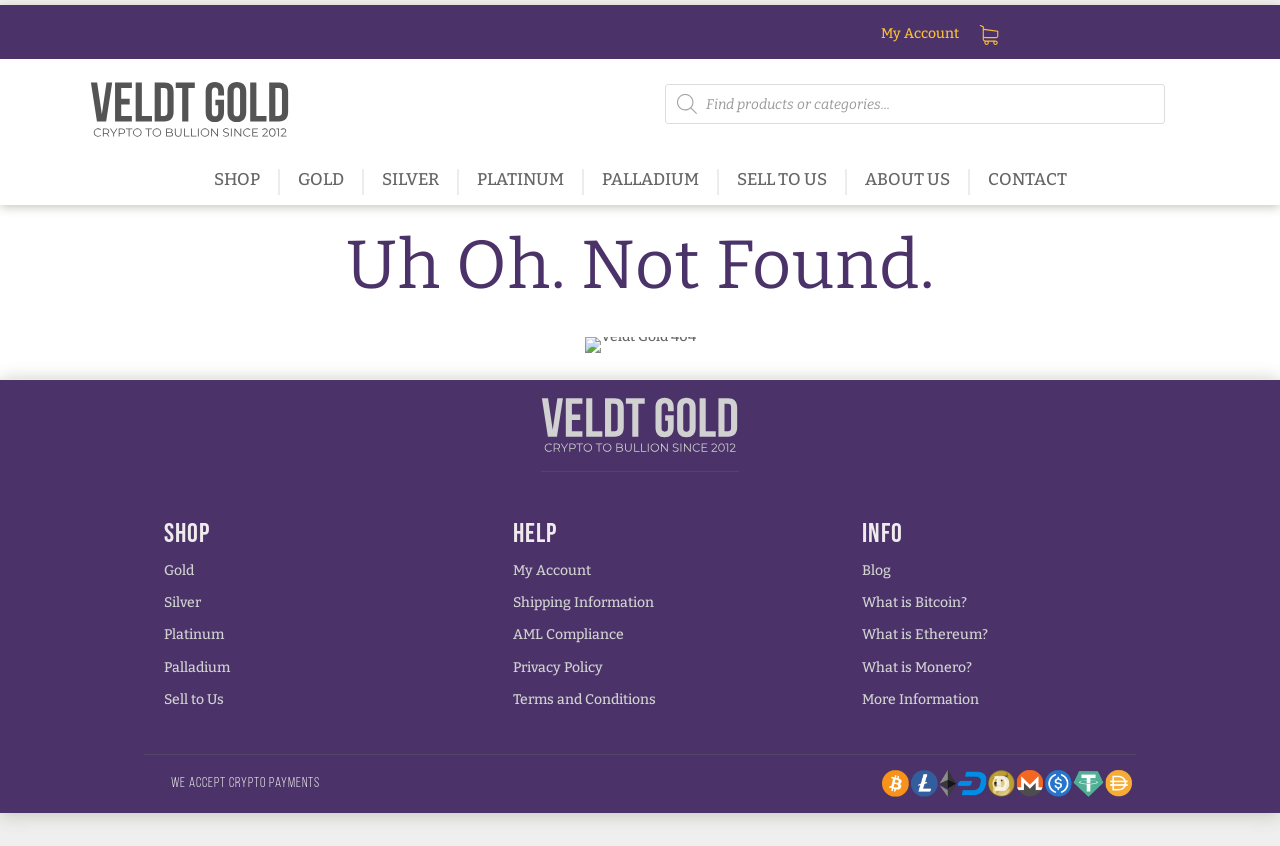Answer the following in one word or a short phrase: 
What is the text on the top-left corner of the page?

Veldt Gold Logo